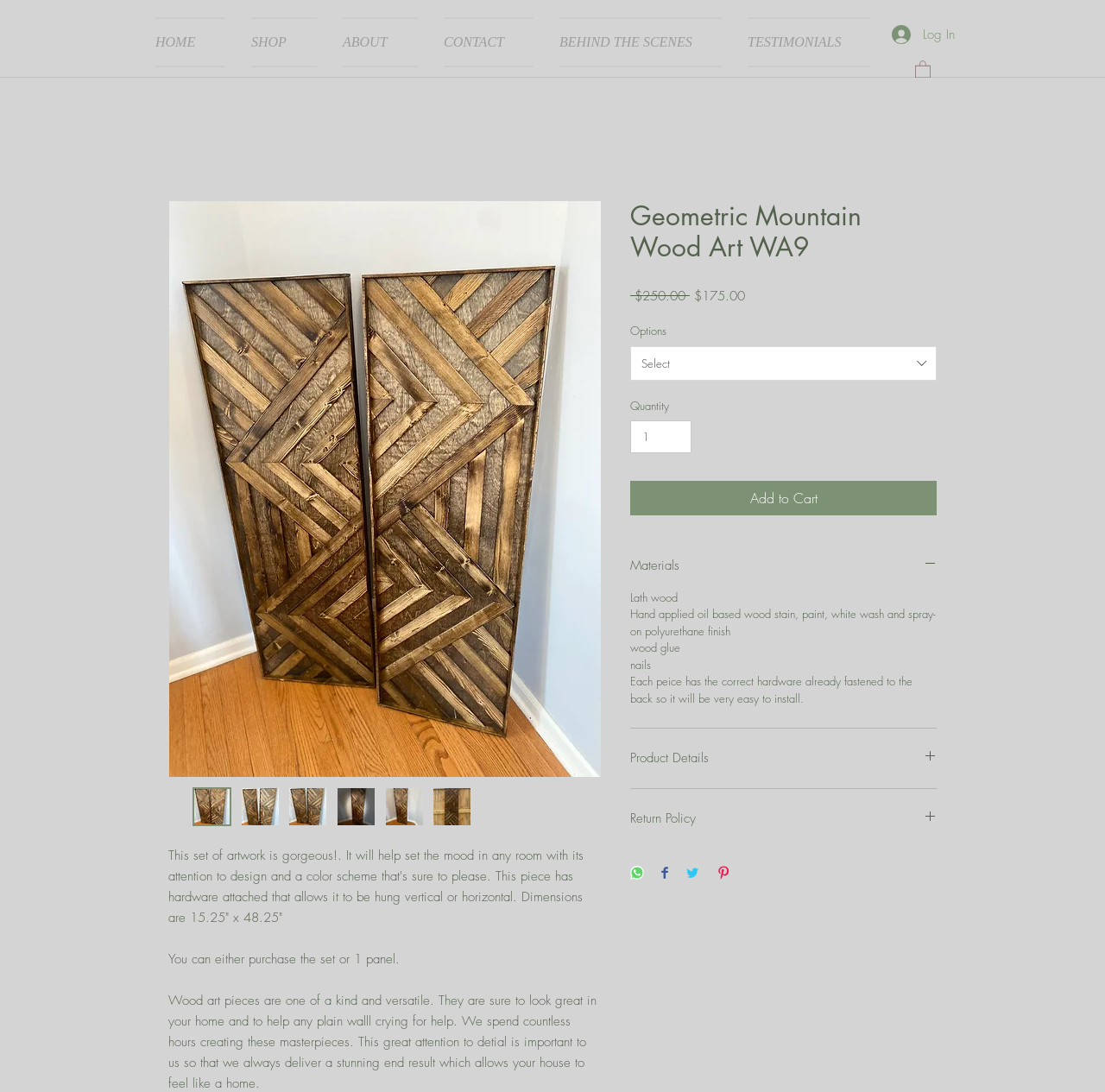Generate the text content of the main headline of the webpage.

Geometric Mountain Wood Art WA9